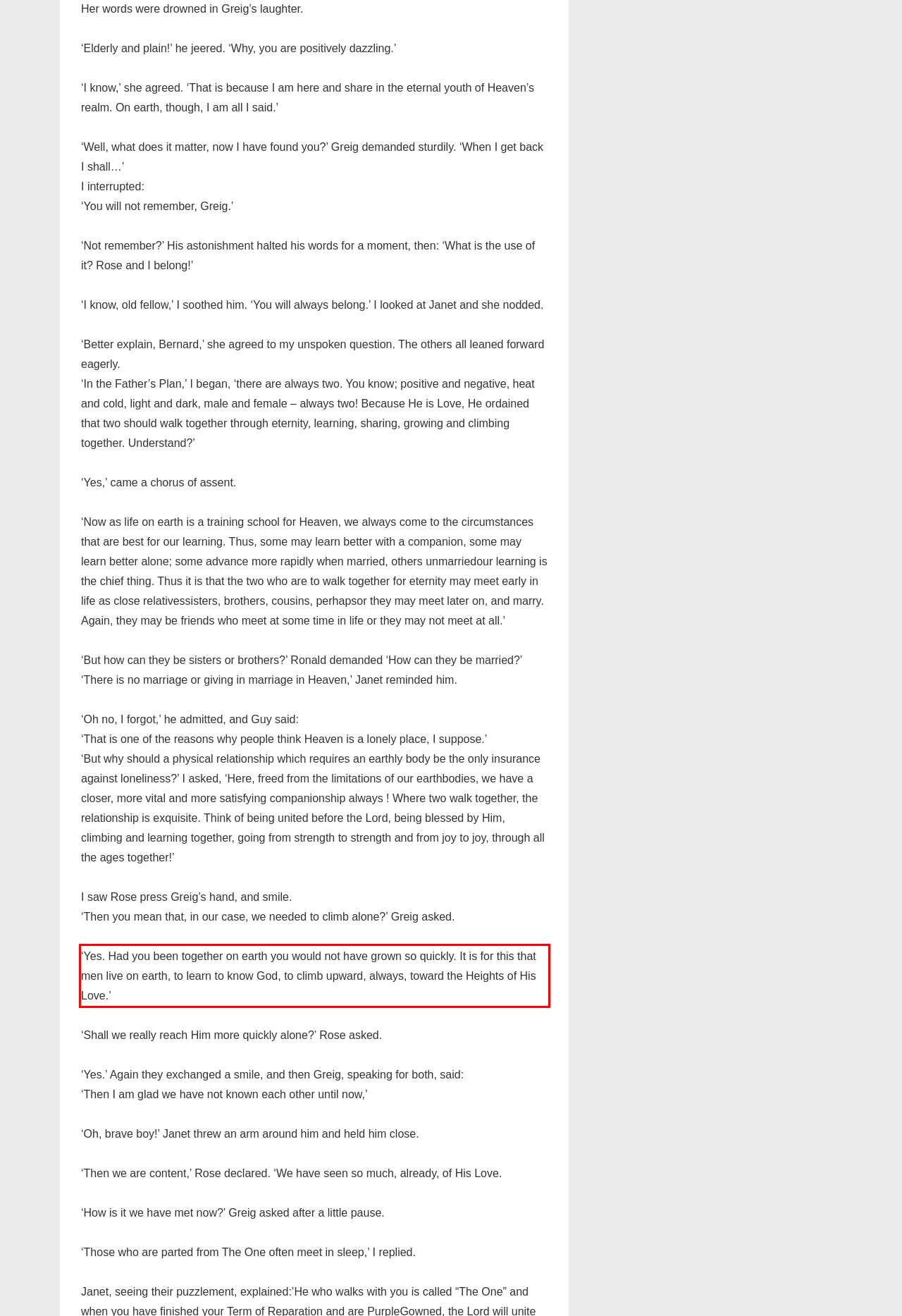You have a screenshot of a webpage with a red bounding box. Identify and extract the text content located inside the red bounding box.

‘Yes. Had you been together on earth you would not have grown so quickly. It is for this that men live on earth, to learn to know God, to climb upward, always, toward the Heights of His Love.’